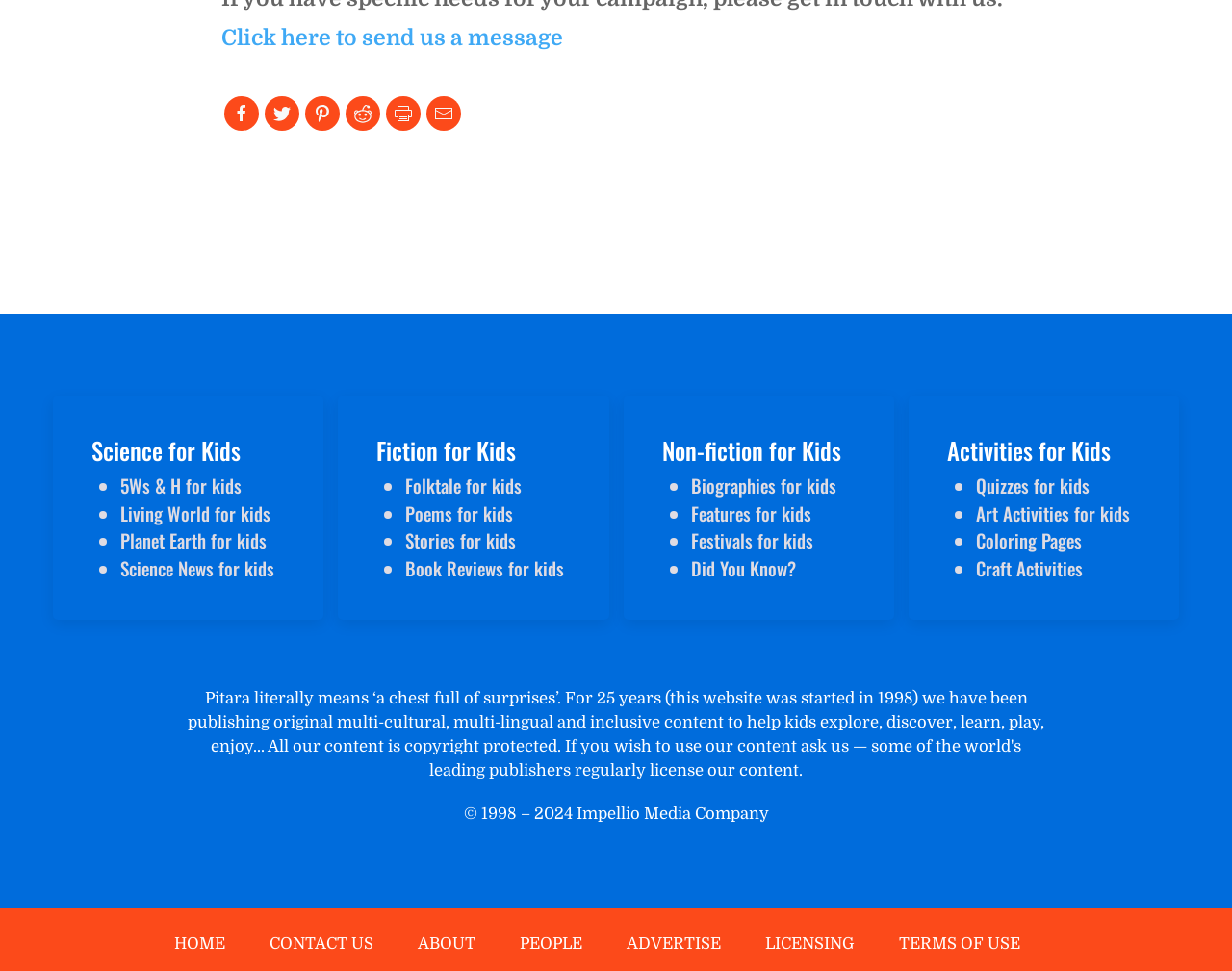Please identify the coordinates of the bounding box for the clickable region that will accomplish this instruction: "Go to HOME".

[0.141, 0.963, 0.214, 0.988]